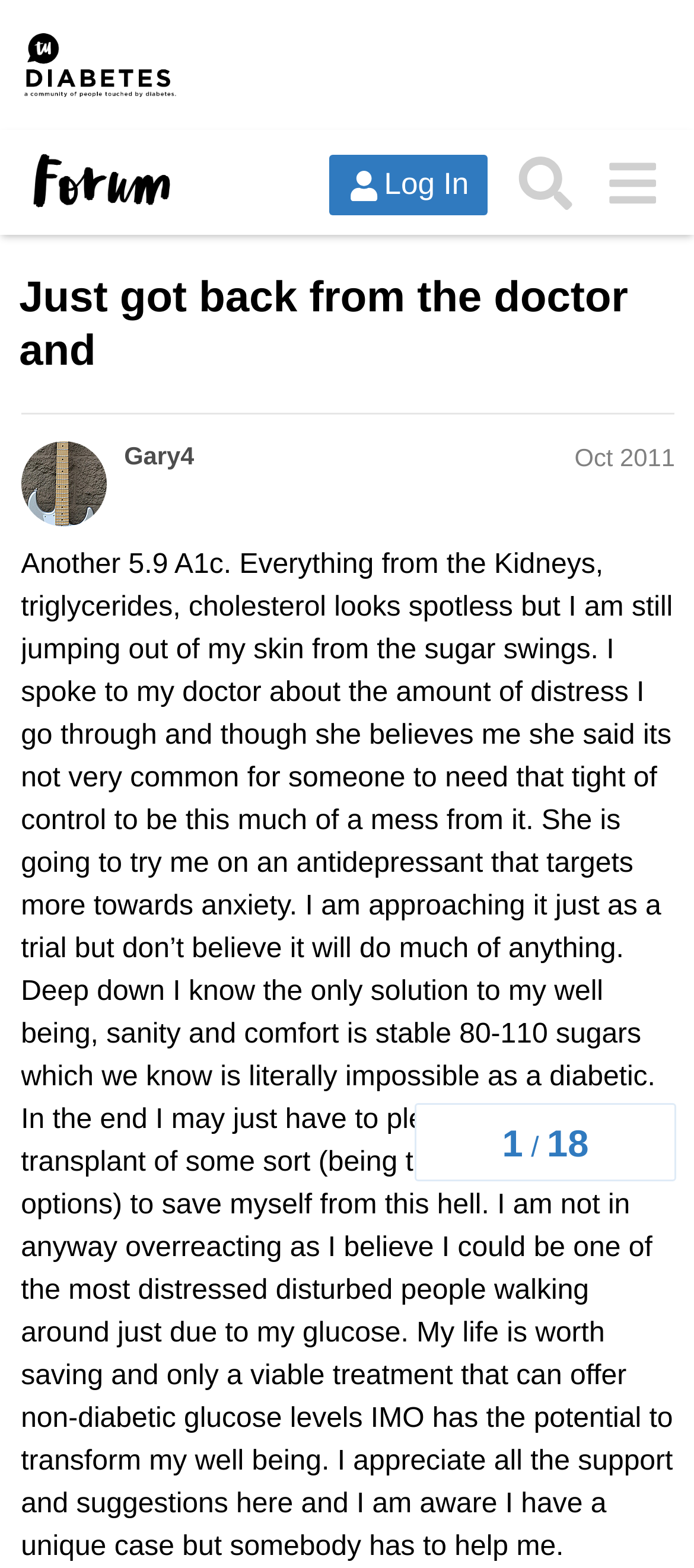What is the date of the post?
Based on the screenshot, give a detailed explanation to answer the question.

I determined the date by looking at the post metadata, where I saw a generic element with the text 'Oct 26, 2011 7:47 pm'.